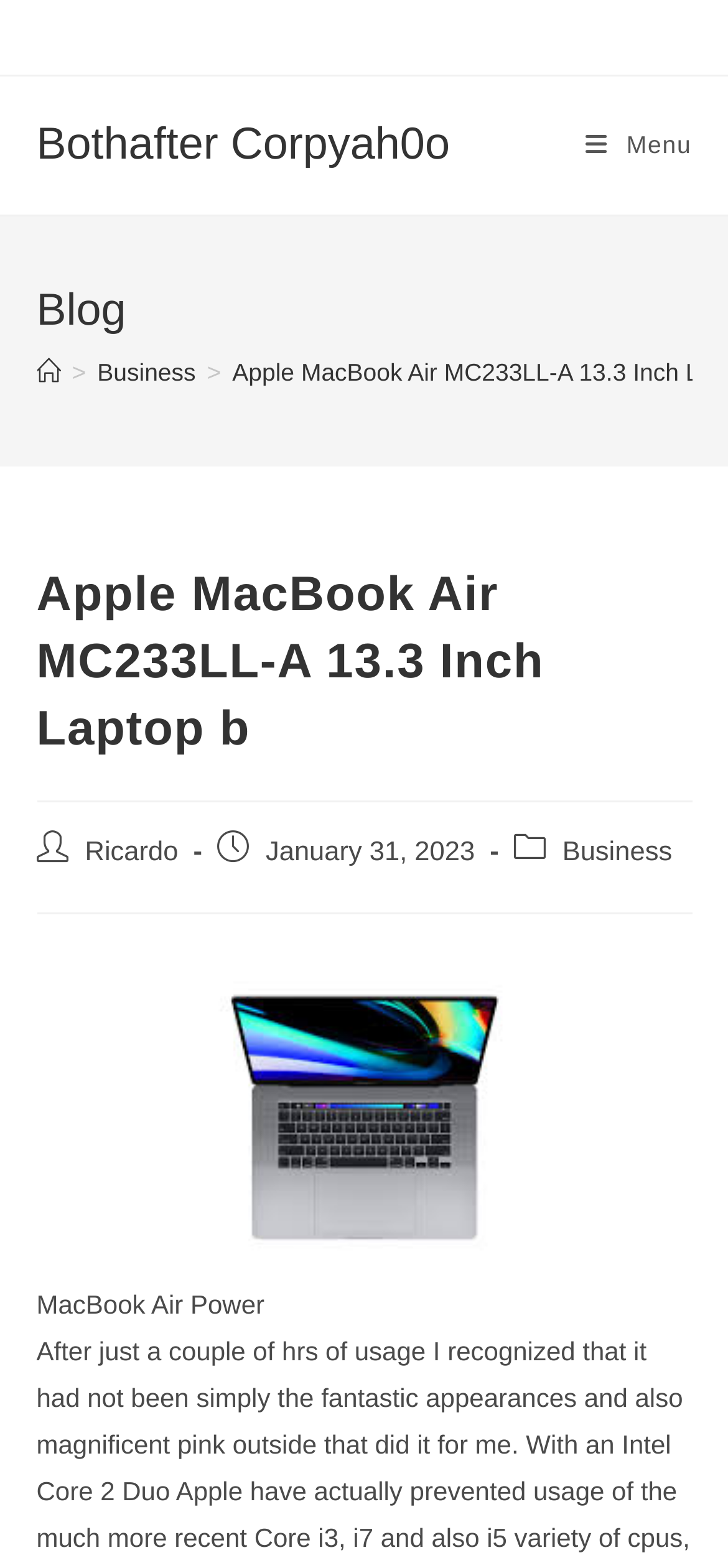Please find the bounding box coordinates in the format (top-left x, top-left y, bottom-right x, bottom-right y) for the given element description. Ensure the coordinates are floating point numbers between 0 and 1. Description: Home

[0.05, 0.228, 0.083, 0.246]